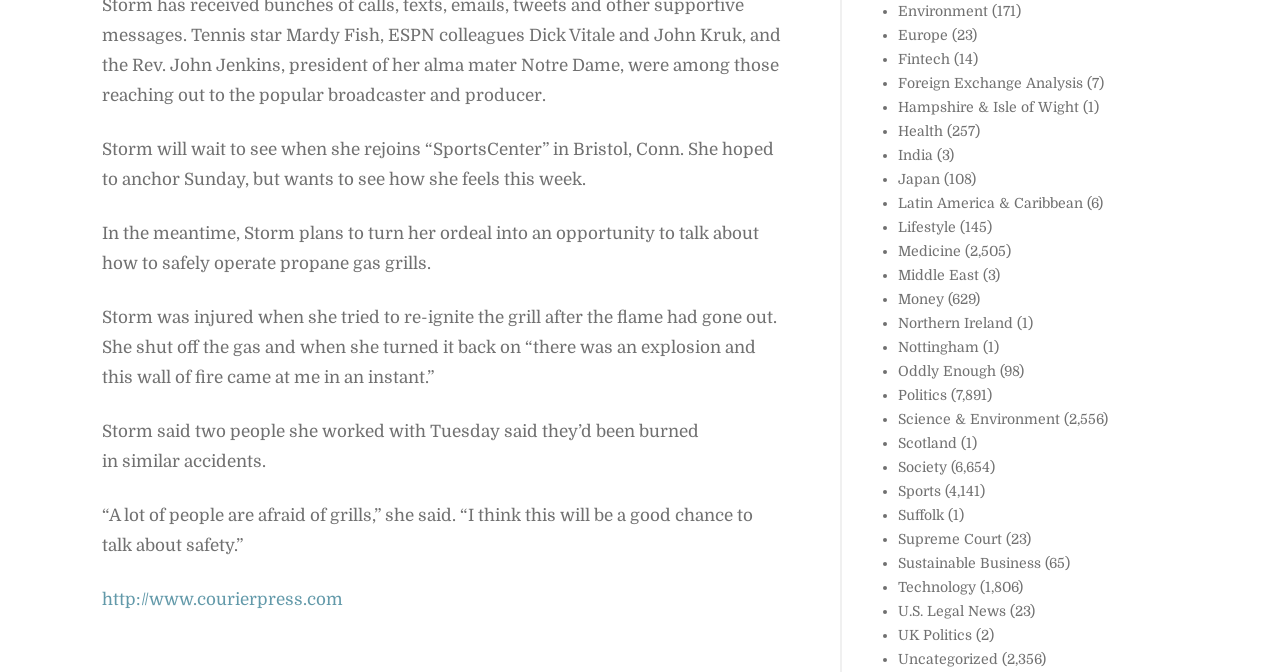Determine the bounding box coordinates for the region that must be clicked to execute the following instruction: "Click the 'Share' button".

[0.414, 0.783, 0.449, 0.811]